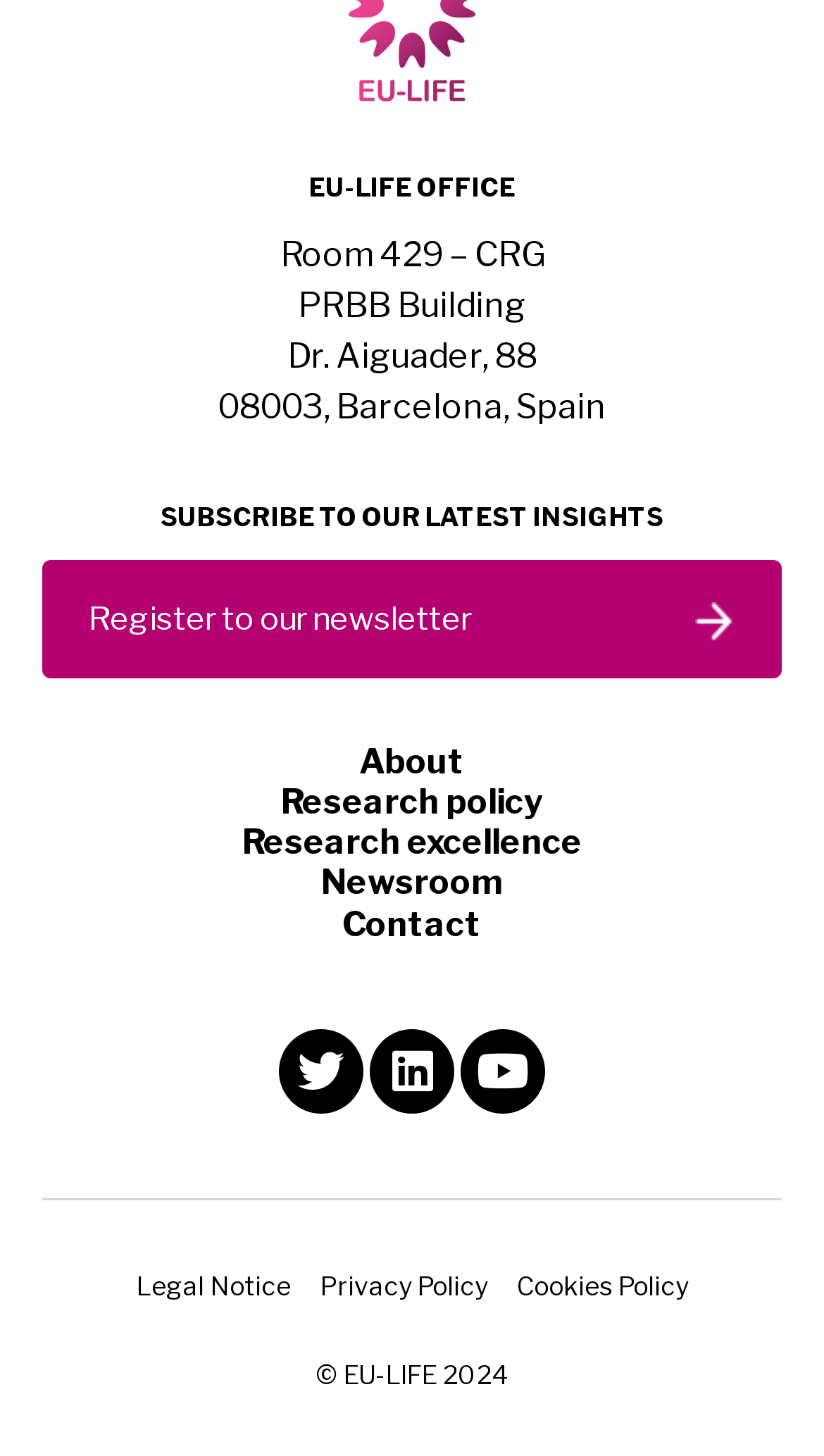Pinpoint the bounding box coordinates of the element that must be clicked to accomplish the following instruction: "Contact EU-LIFE". The coordinates should be in the format of four float numbers between 0 and 1, i.e., [left, top, right, bottom].

[0.415, 0.621, 0.585, 0.648]